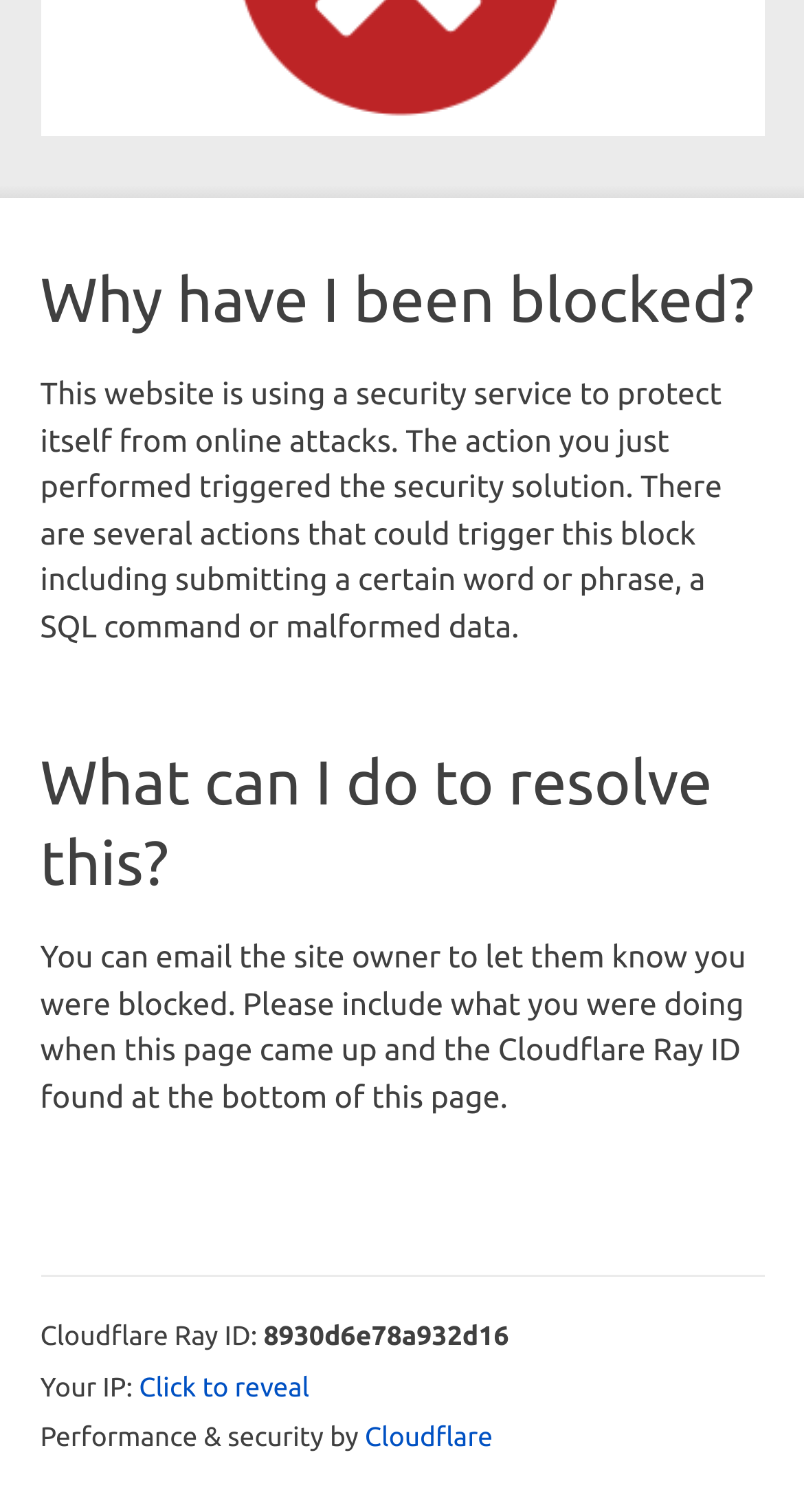Identify and provide the bounding box for the element described by: "Cloudflare".

[0.454, 0.942, 0.613, 0.961]